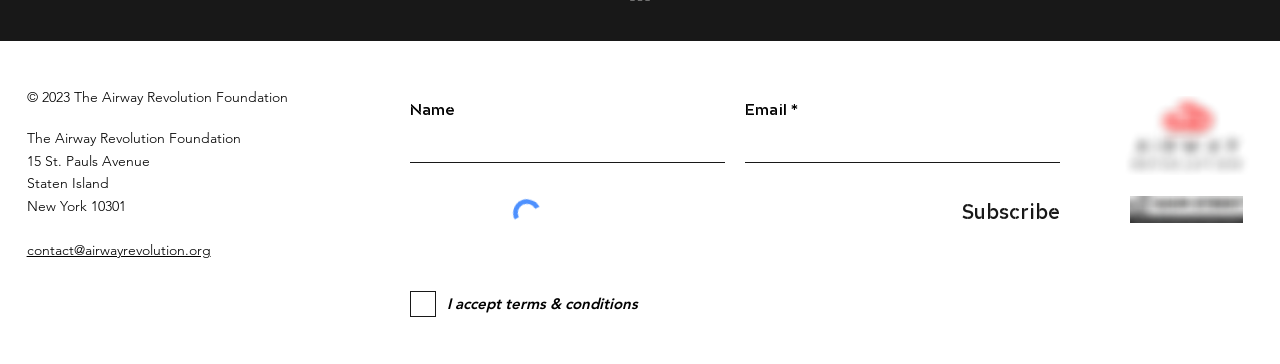Determine the bounding box coordinates of the clickable region to execute the instruction: "Subscribe". The coordinates should be four float numbers between 0 and 1, denoted as [left, top, right, bottom].

[0.672, 0.55, 0.828, 0.627]